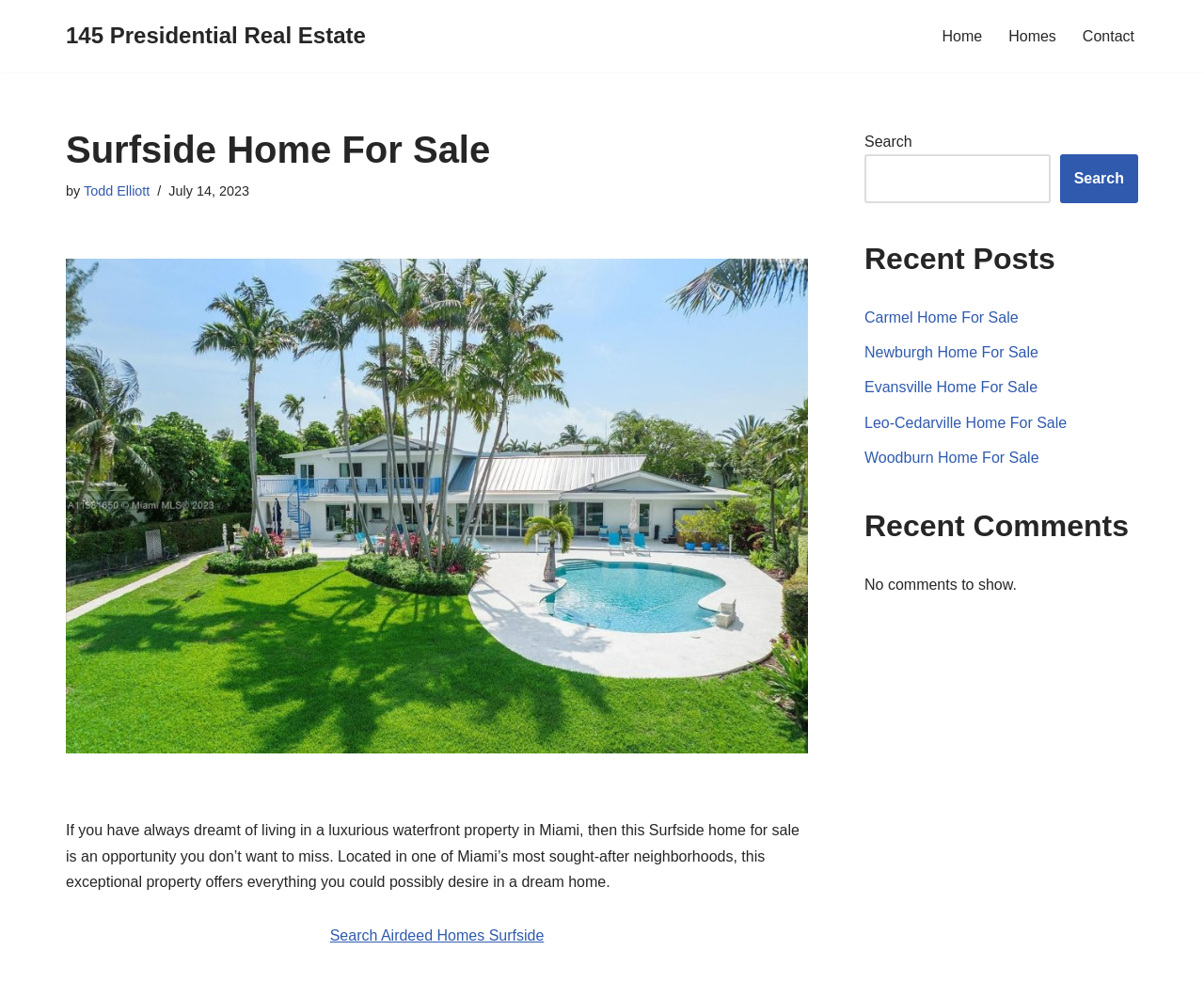Provide a one-word or short-phrase response to the question:
What is the current status of comments on the webpage?

No comments